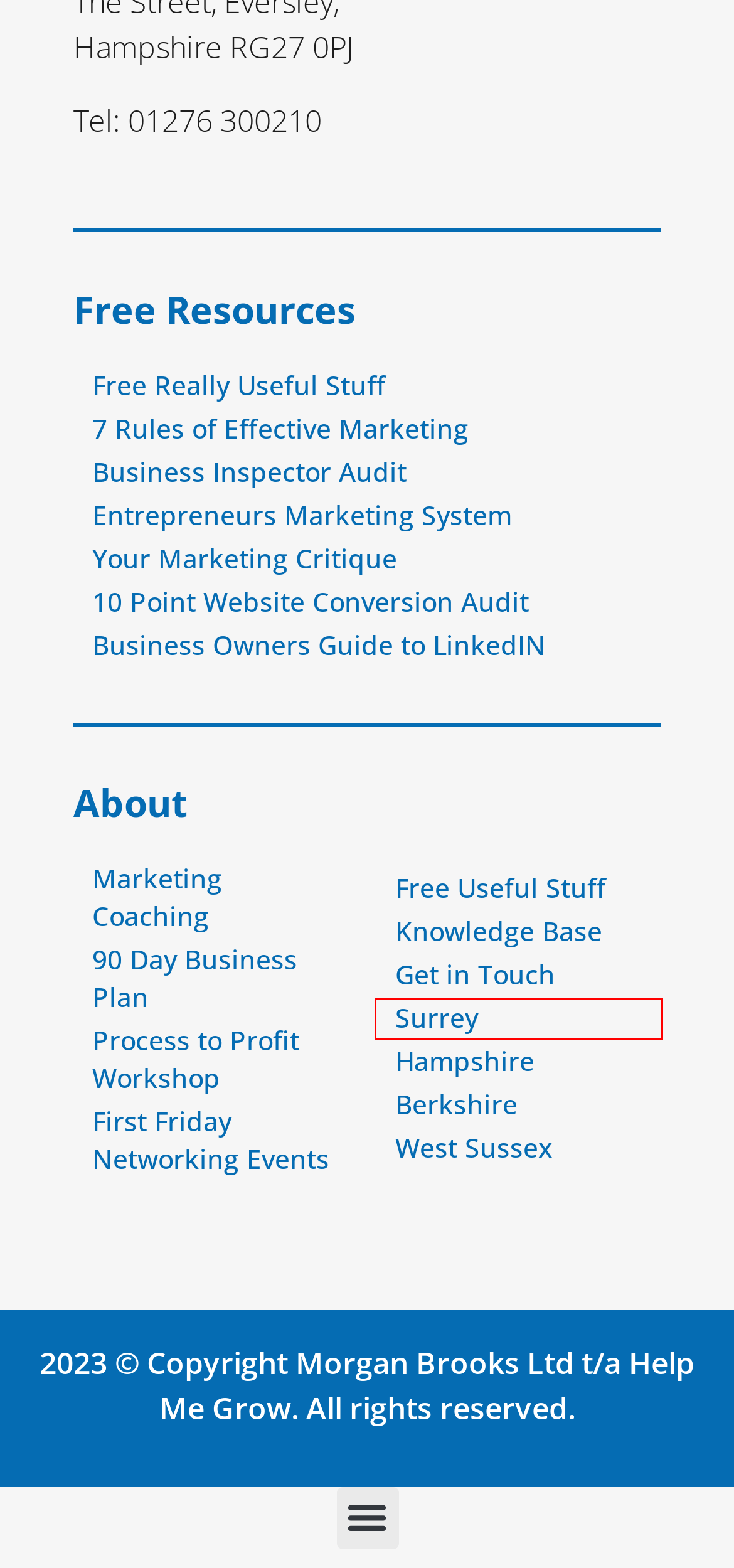Given a screenshot of a webpage with a red rectangle bounding box around a UI element, select the best matching webpage description for the new webpage that appears after clicking the highlighted element. The candidate descriptions are:
A. The 7 Rules of Effective Marketing - Surrey Business Mentor
B. Surrey - Help Me Grow - Small business coaching
C. Really Useful Stuff Blog - Camberley Business Coach
D. Entrepreneurs Marketing System Book 2022 - Get a copy now!
E. LinkedIn Lead Generation for Business Owners
F. First Friday Business Networking Camberley
G. Berkshire - Help Me Grow - Small business coaching
H. Your Marketing Critique - Business & Marketing Coaching

B